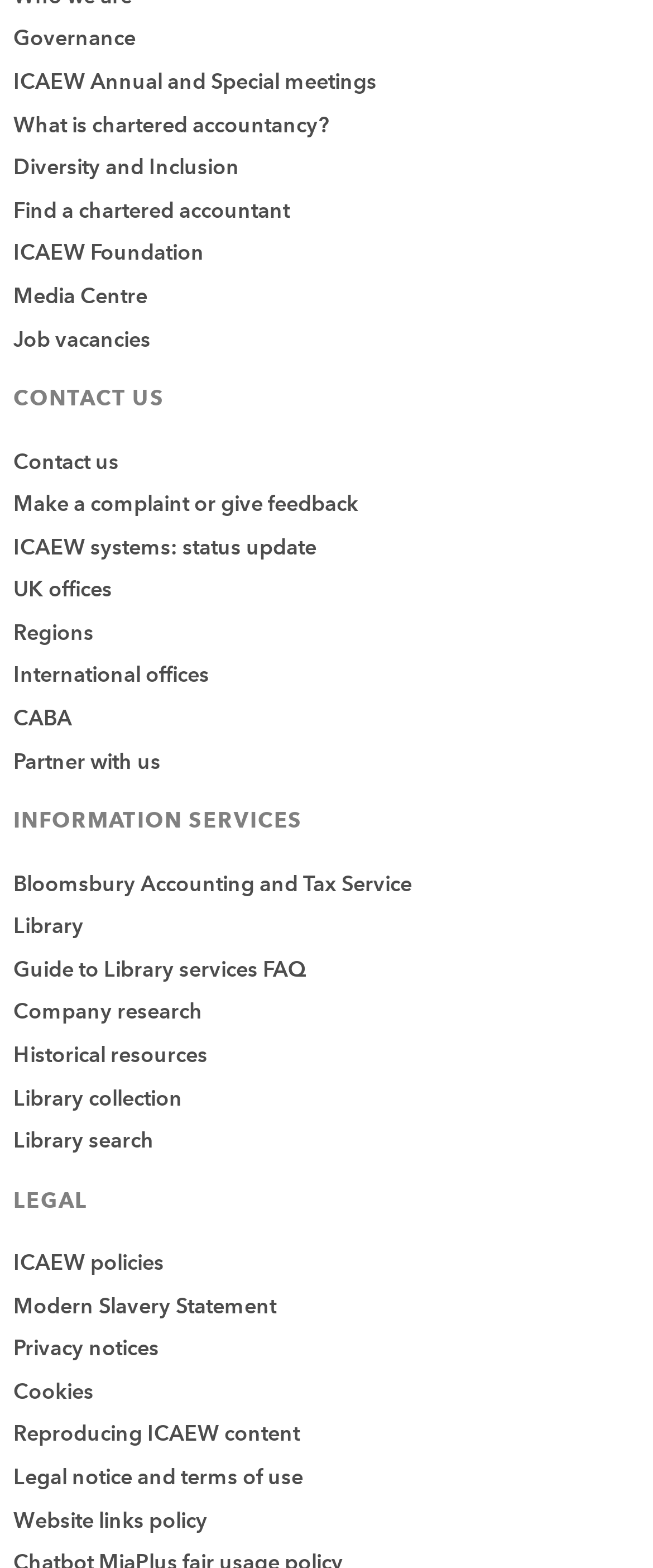What is the purpose of the 'Contact us' link?
Respond to the question with a single word or phrase according to the image.

To contact the organization